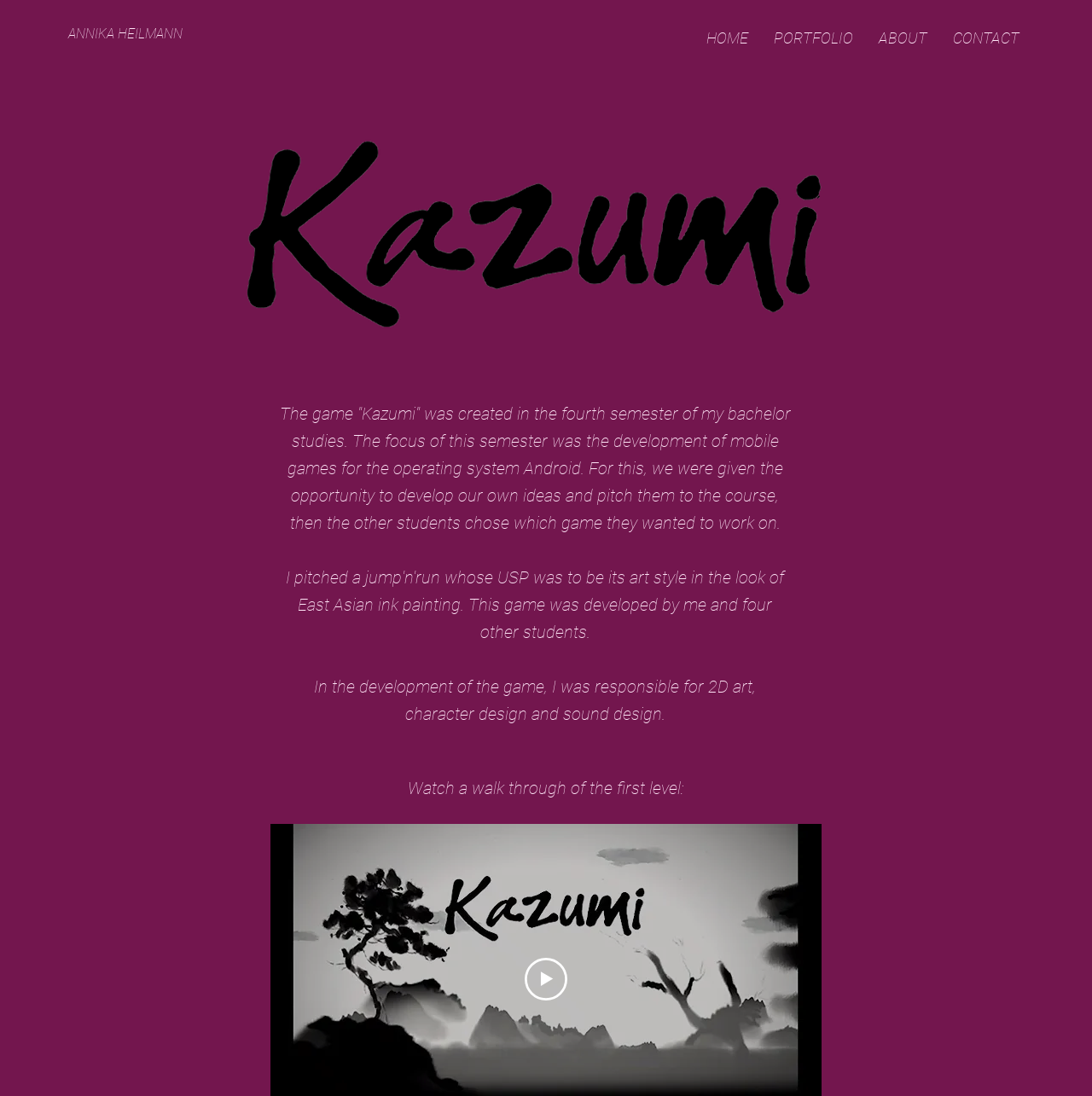Identify the bounding box coordinates for the UI element described as: "HOME".

[0.635, 0.016, 0.697, 0.054]